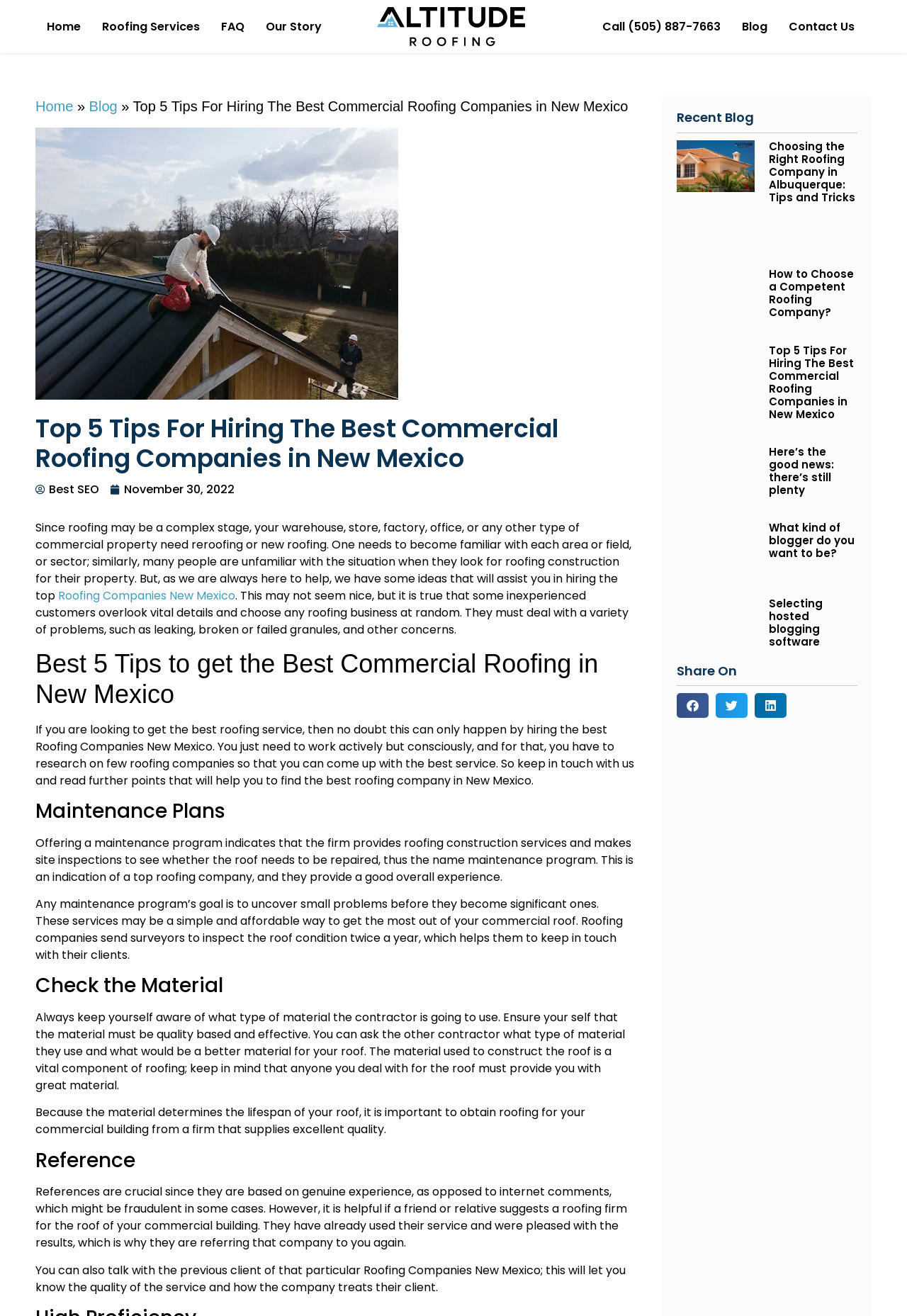Identify the bounding box coordinates necessary to click and complete the given instruction: "Read the 'Choosing the Right Roofing Company in Albuquerque: Tips and Tricks' blog post".

[0.847, 0.107, 0.945, 0.155]